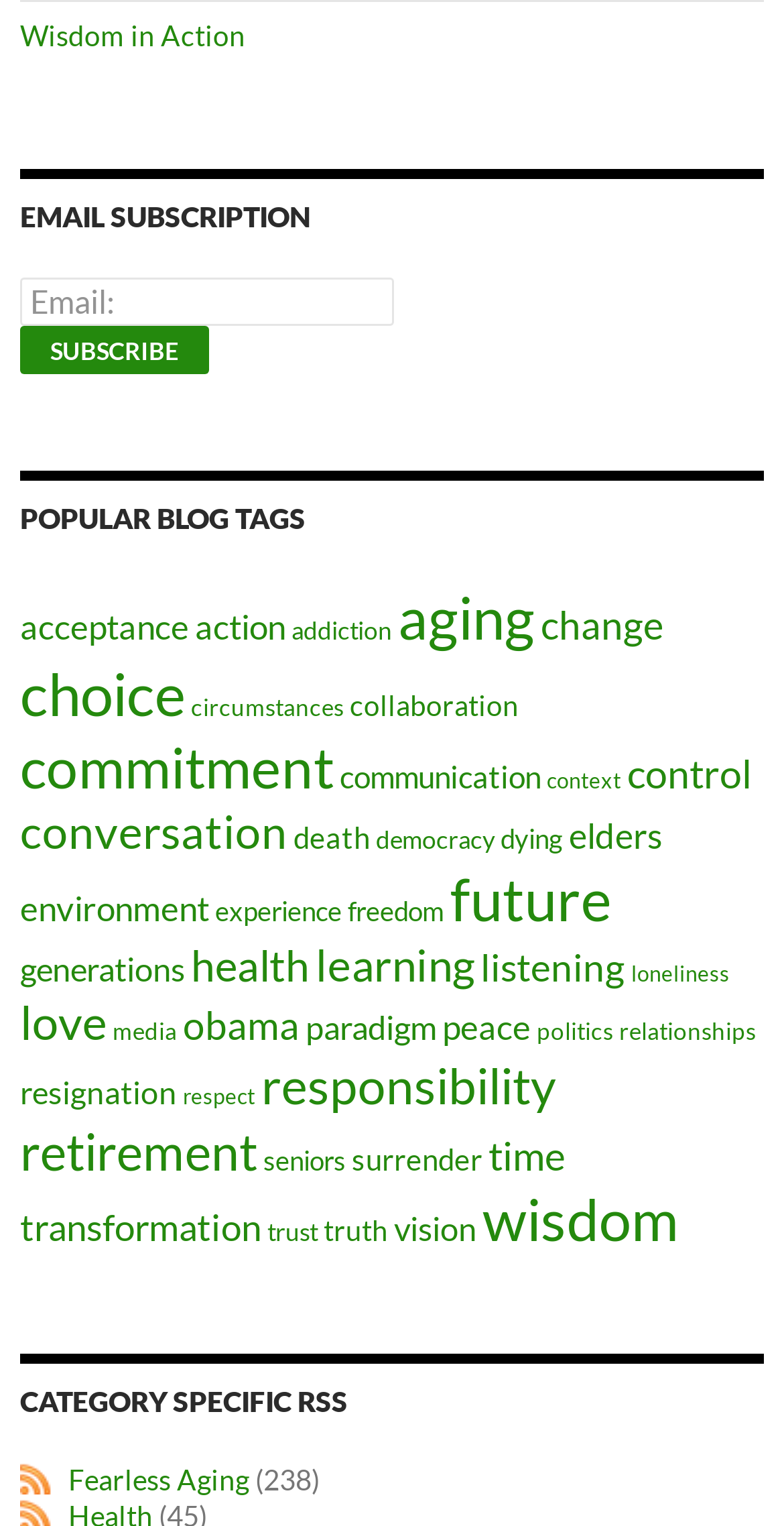Using the element description provided, determine the bounding box coordinates in the format (top-left x, top-left y, bottom-right x, bottom-right y). Ensure that all values are floating point numbers between 0 and 1. Element description: Wisdom in Action

[0.026, 0.012, 0.313, 0.035]